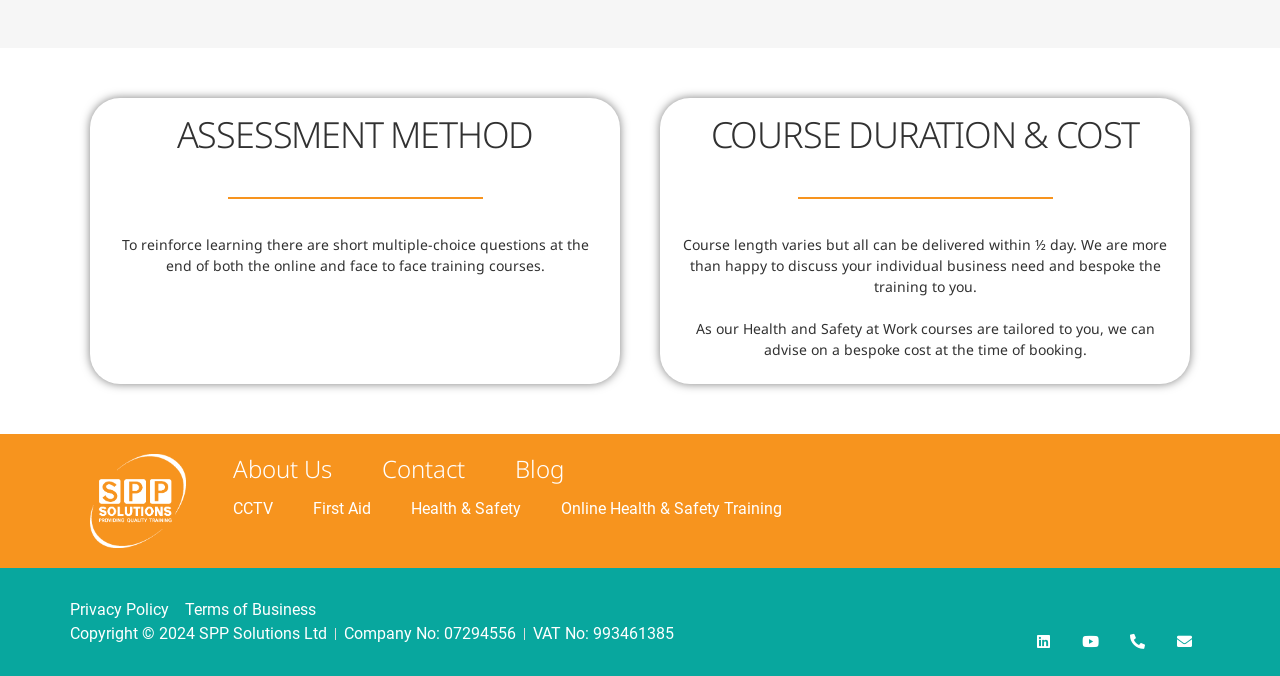Locate the UI element described by About Us in the provided webpage screenshot. Return the bounding box coordinates in the format (top-left x, top-left y, bottom-right x, bottom-right y), ensuring all values are between 0 and 1.

[0.182, 0.667, 0.259, 0.721]